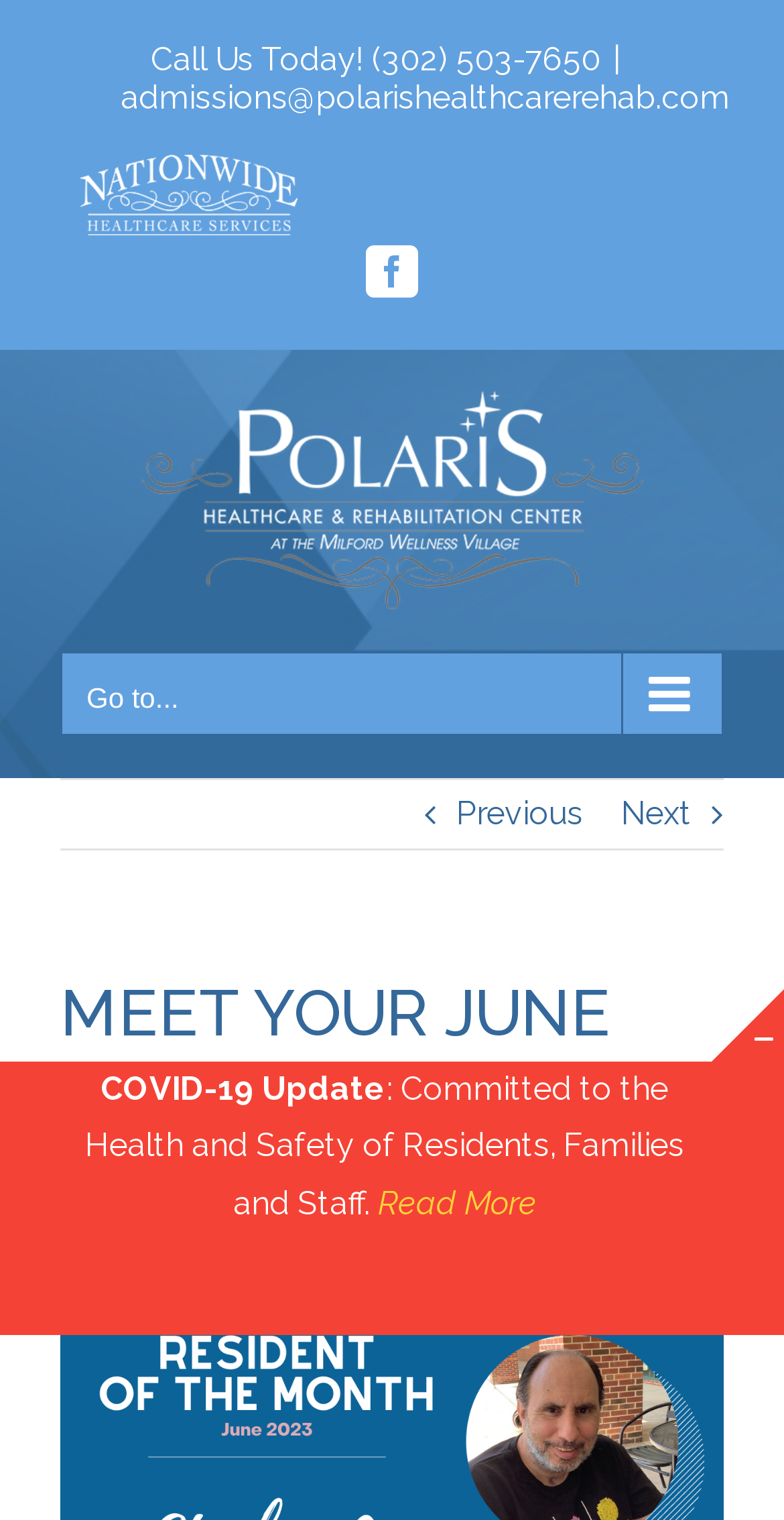Find the bounding box coordinates for the area that should be clicked to accomplish the instruction: "Call the phone number".

[0.192, 0.026, 0.767, 0.051]